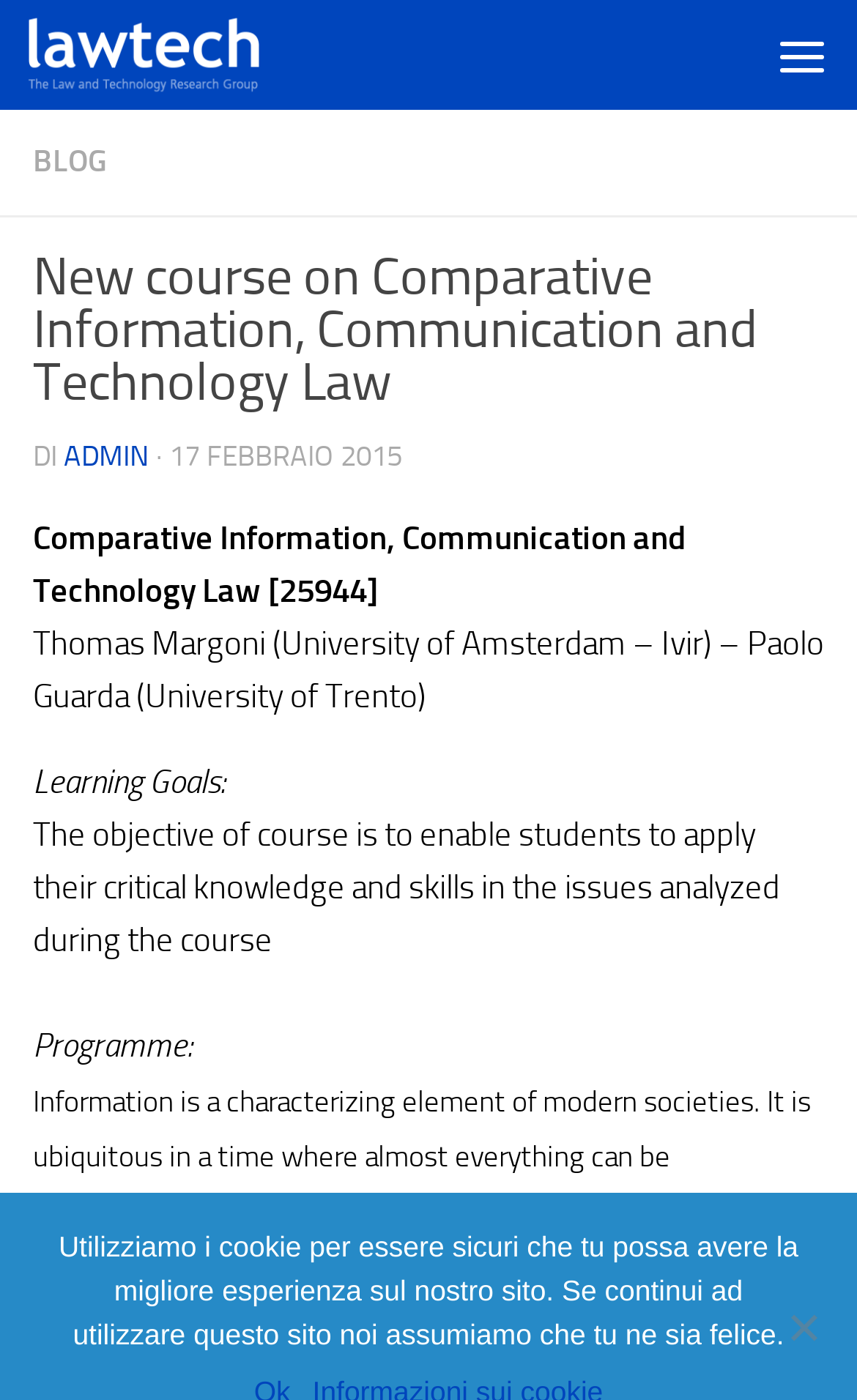Who is teaching the Comparative Information course?
Based on the visual content, answer with a single word or a brief phrase.

Thomas Margoni and Paolo Guarda